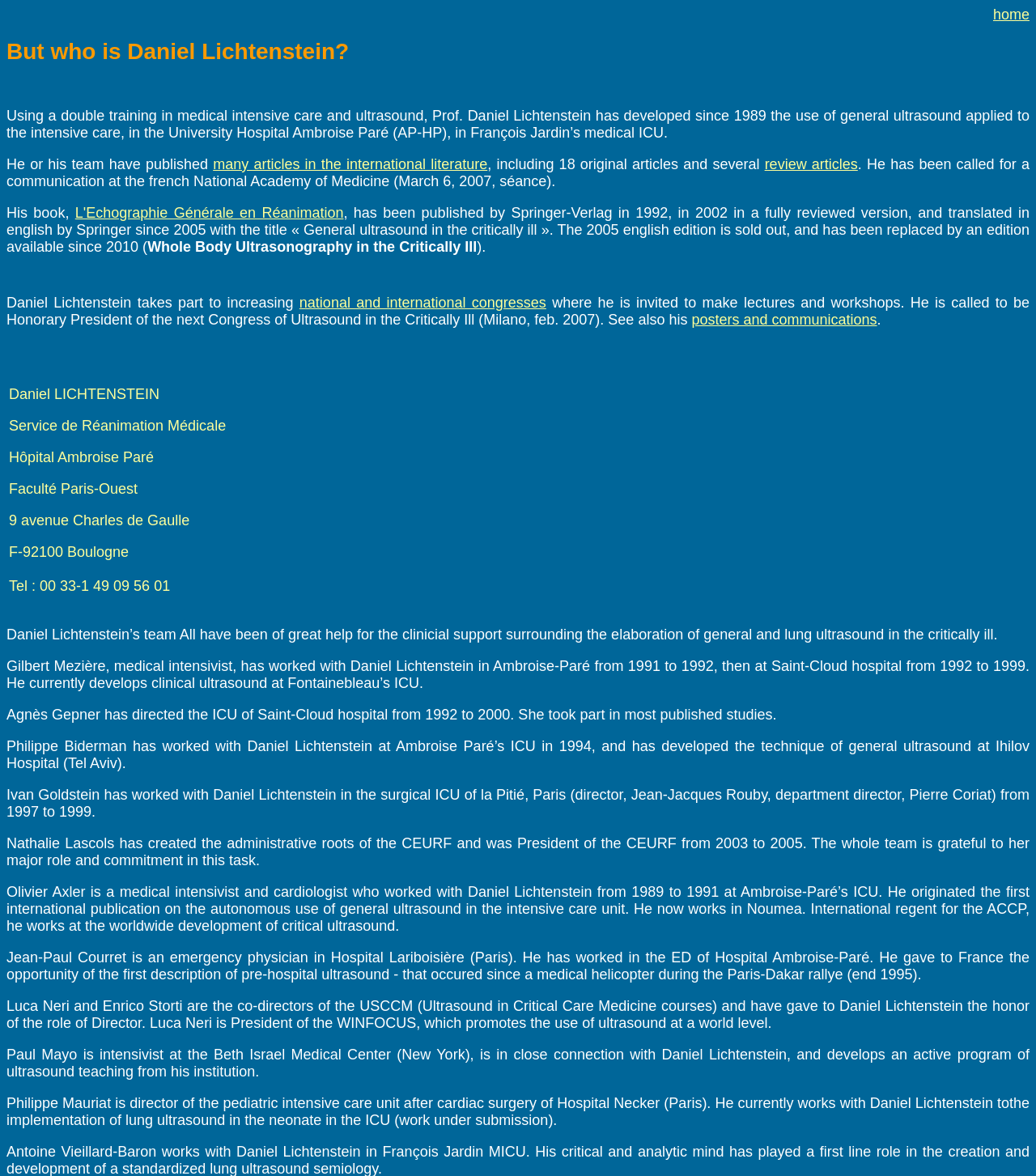Detail the features and information presented on the webpage.

This webpage is about Daniel Lichtenstein, a medical professional who has made significant contributions to the field of ultrasound in intensive care. At the top of the page, there is a link to the "home" page, followed by a heading that asks "But who is Daniel Lichtenstein?" Below this heading, there is a brief description of Daniel Lichtenstein's background and achievements in the field of ultrasound.

The page then lists several of Daniel Lichtenstein's publications, including many articles and review articles, as well as a book titled "L'Echographie Générale en Réanimation" that has been published in multiple languages. There is also a mention of his participation in national and international congresses, where he has given lectures and workshops.

On the left side of the page, there is a table with contact information for Daniel Lichtenstein, including his address, phone number, and hospital affiliation.

The rest of the page is dedicated to acknowledging the contributions of Daniel Lichtenstein's team members, including medical professionals who have worked with him at various hospitals and have contributed to the development of ultrasound in intensive care. Each team member is listed with a brief description of their background and achievements.

Overall, the page is a tribute to Daniel Lichtenstein's work and achievements in the field of ultrasound in intensive care, and it provides a detailed overview of his background, publications, and contributions to the field.